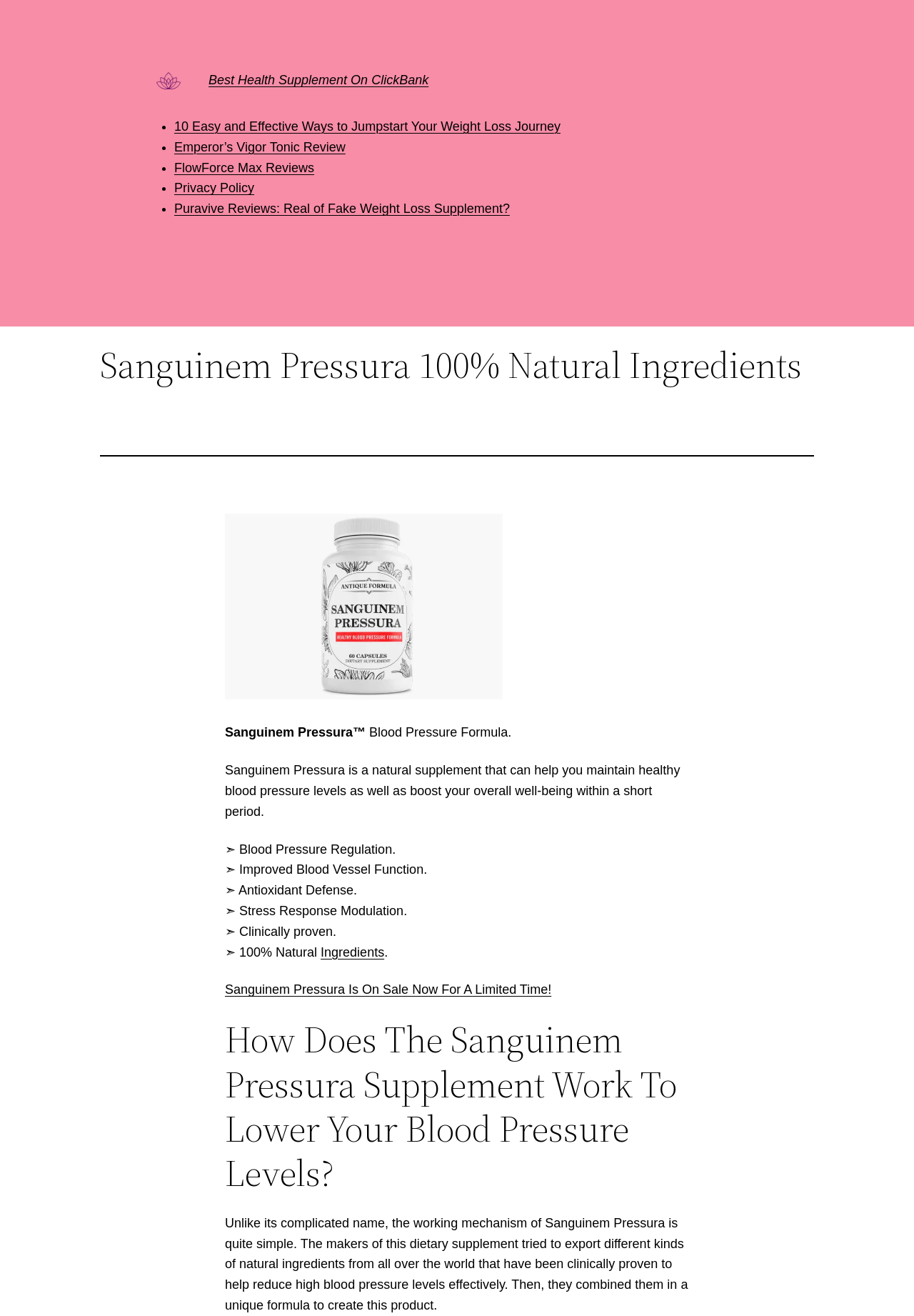Please locate the bounding box coordinates of the element that should be clicked to complete the given instruction: "Learn more about the ingredients of Sanguinem Pressura".

[0.351, 0.718, 0.42, 0.729]